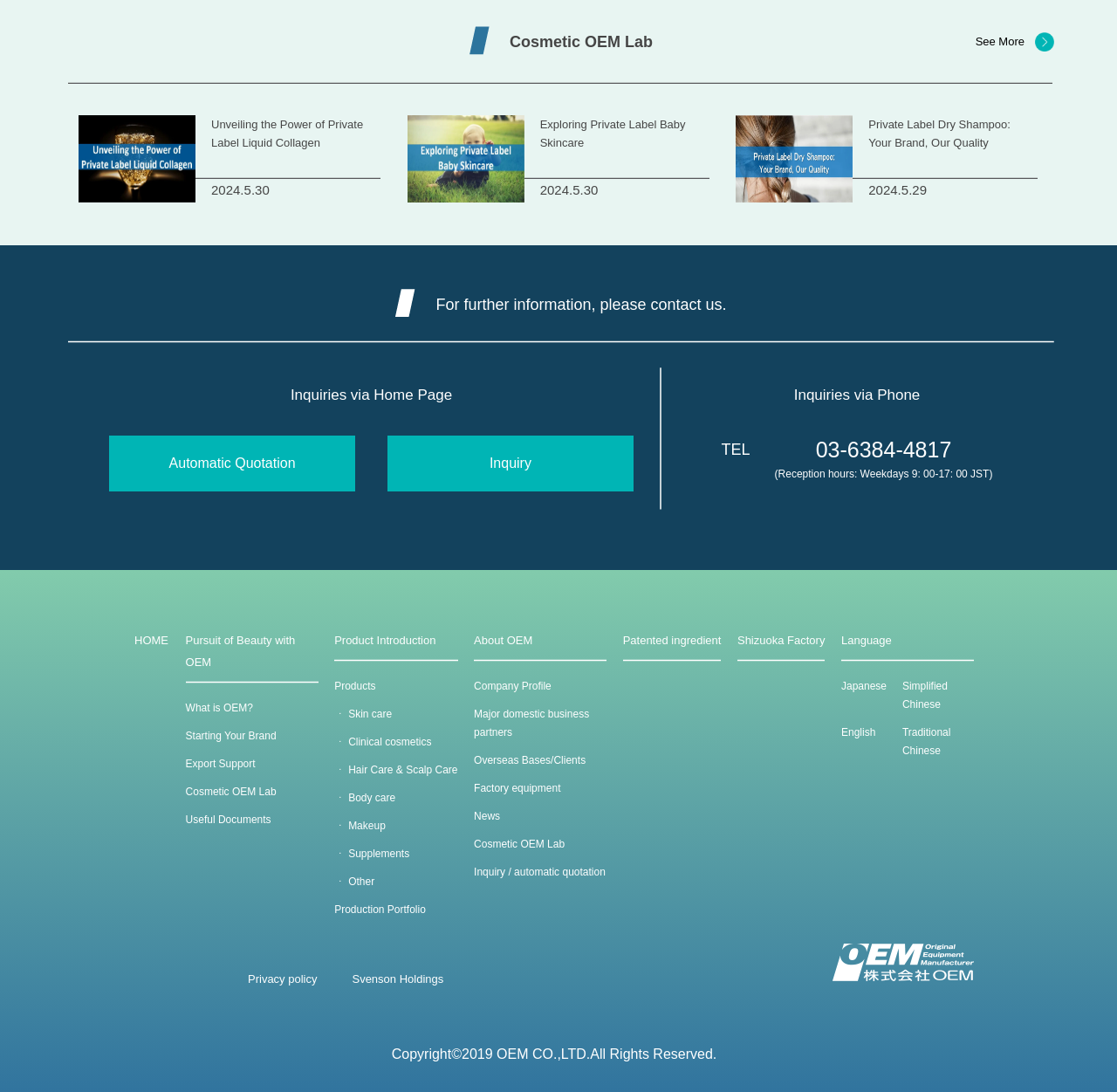What is the name of the company?
Please give a well-detailed answer to the question.

The name of the company can be found in the heading element at the top of the webpage, which reads 'Cosmetic OEM Lab'.